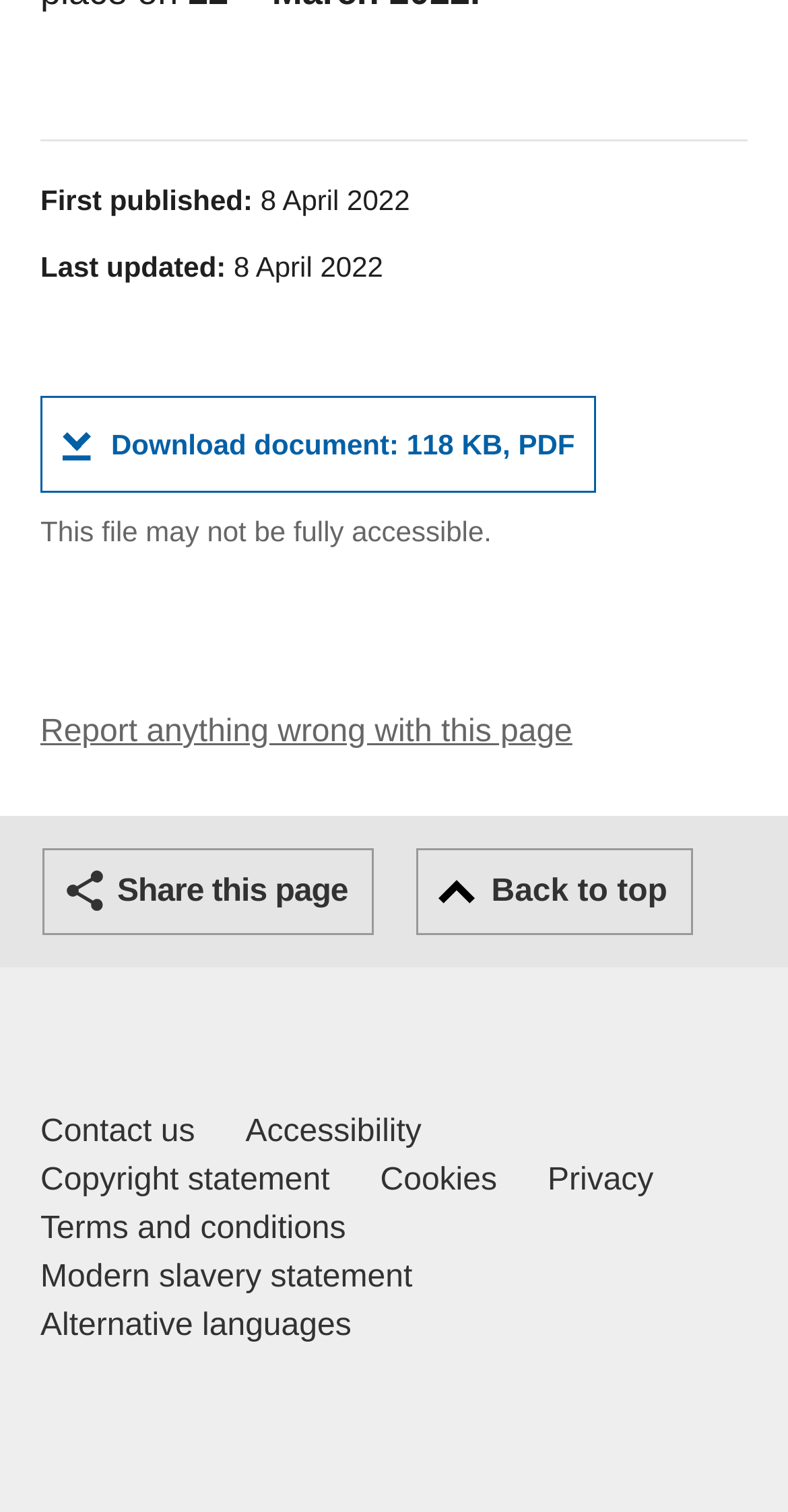Bounding box coordinates are to be given in the format (top-left x, top-left y, bottom-right x, bottom-right y). All values must be floating point numbers between 0 and 1. Provide the bounding box coordinate for the UI element described as: Cookies

[0.483, 0.765, 0.631, 0.797]